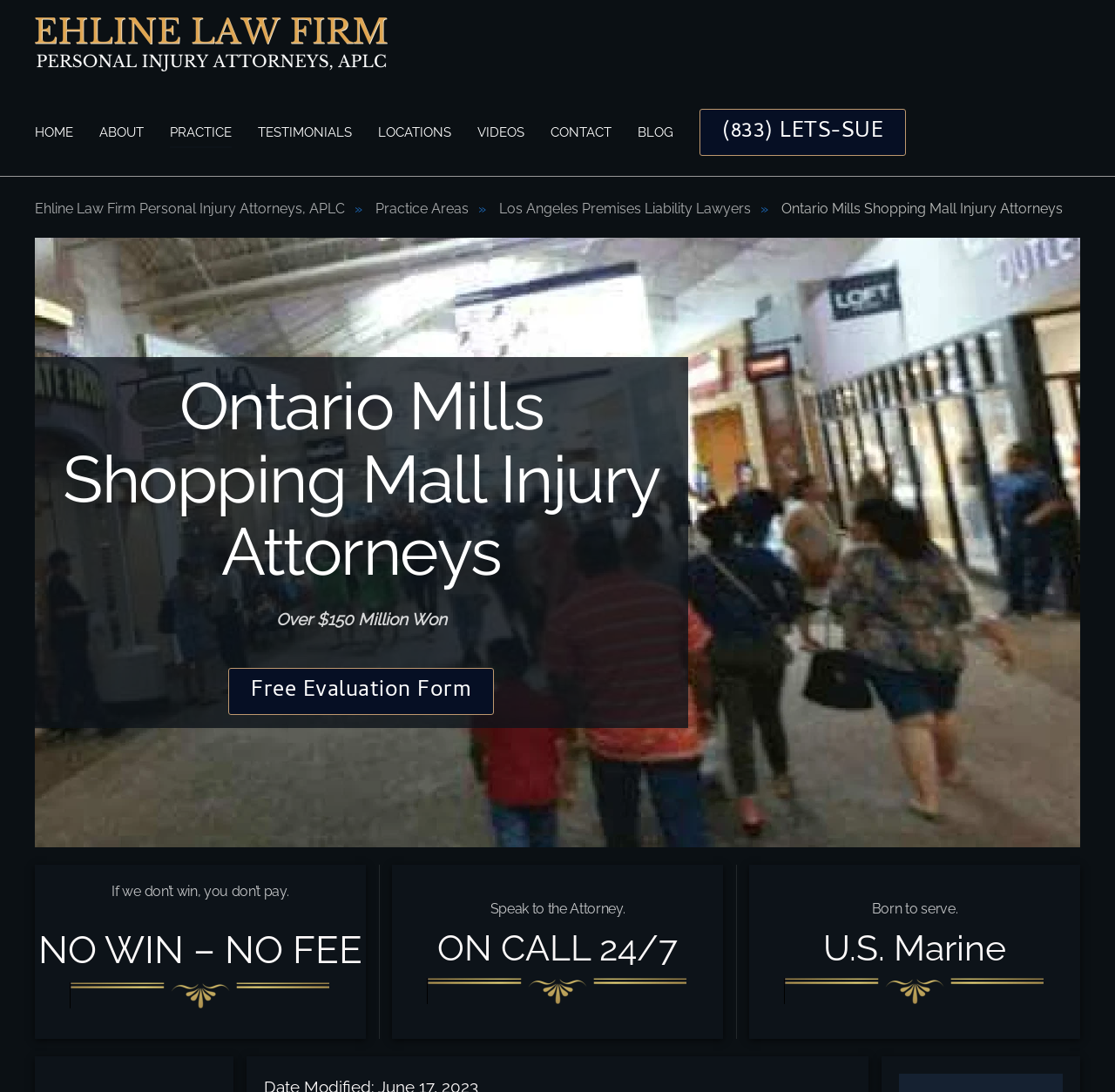Find the bounding box coordinates of the element to click in order to complete this instruction: "Click the 'Free Evaluation Form' link". The bounding box coordinates must be four float numbers between 0 and 1, denoted as [left, top, right, bottom].

[0.205, 0.612, 0.444, 0.655]